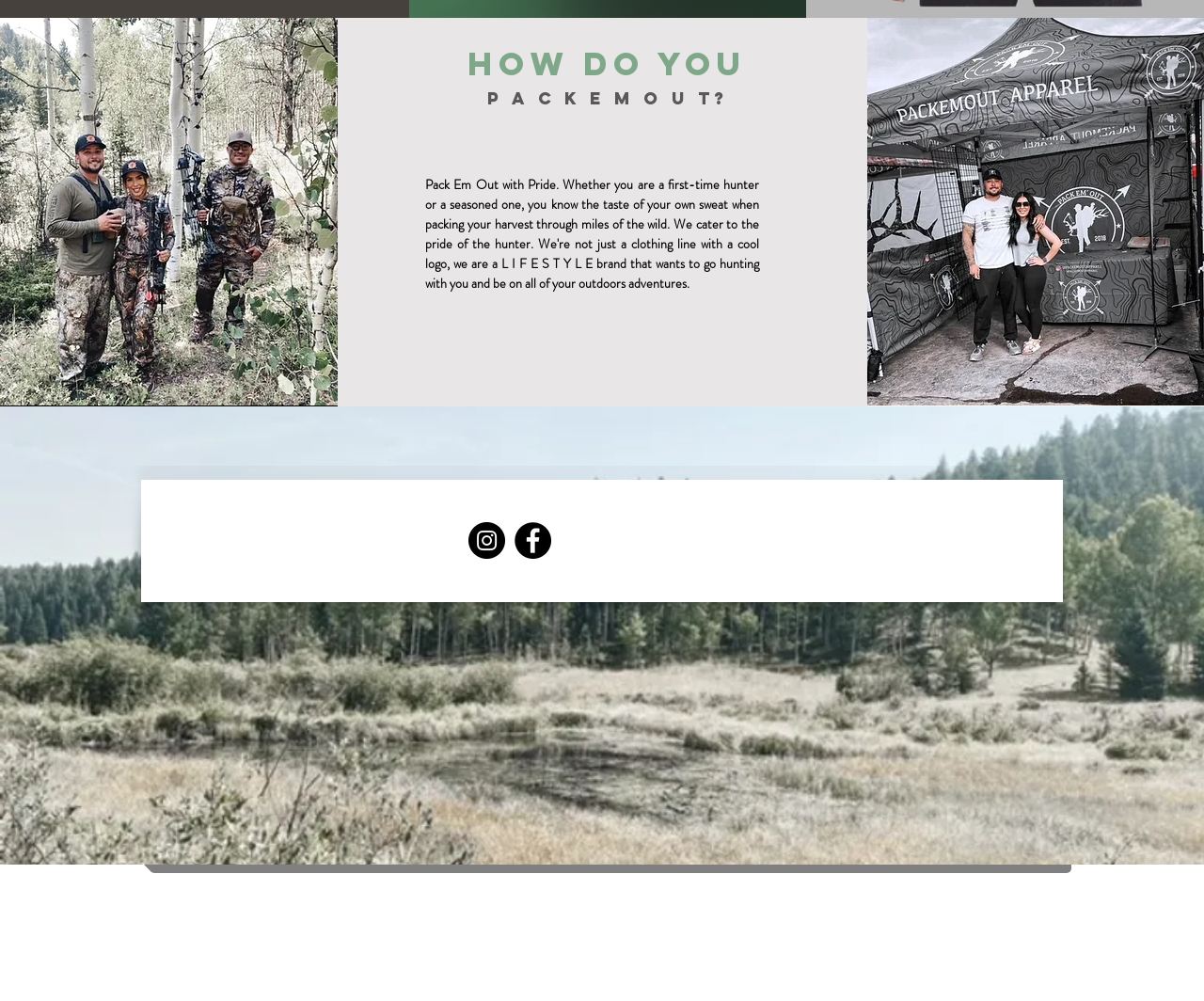Identify the bounding box for the UI element described as: "Sign Up". Ensure the coordinates are four float numbers between 0 and 1, formatted as [left, top, right, bottom].

[0.602, 0.786, 0.78, 0.829]